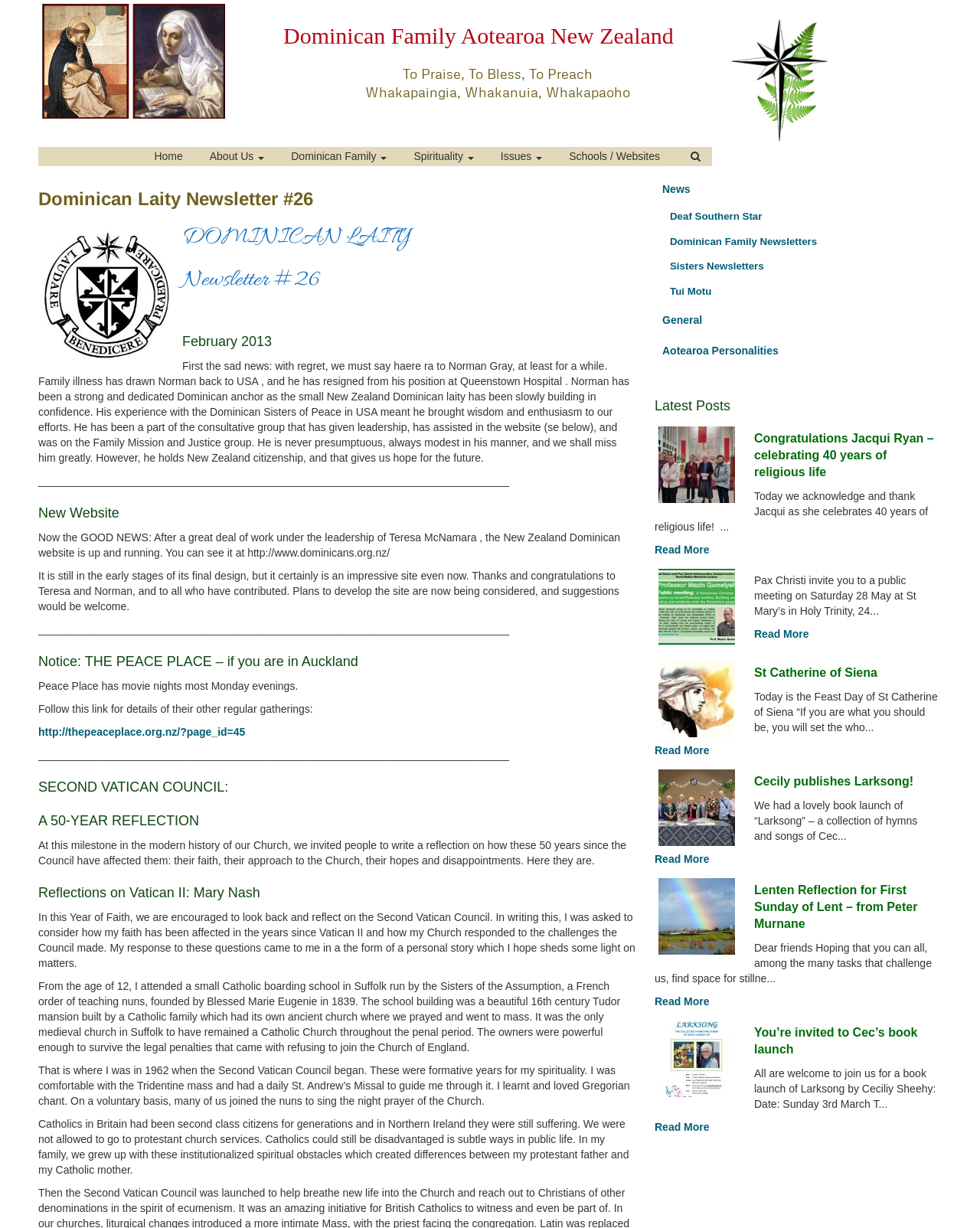Please identify the coordinates of the bounding box that should be clicked to fulfill this instruction: "Explore the 'Latest Posts' section".

[0.668, 0.323, 0.957, 0.338]